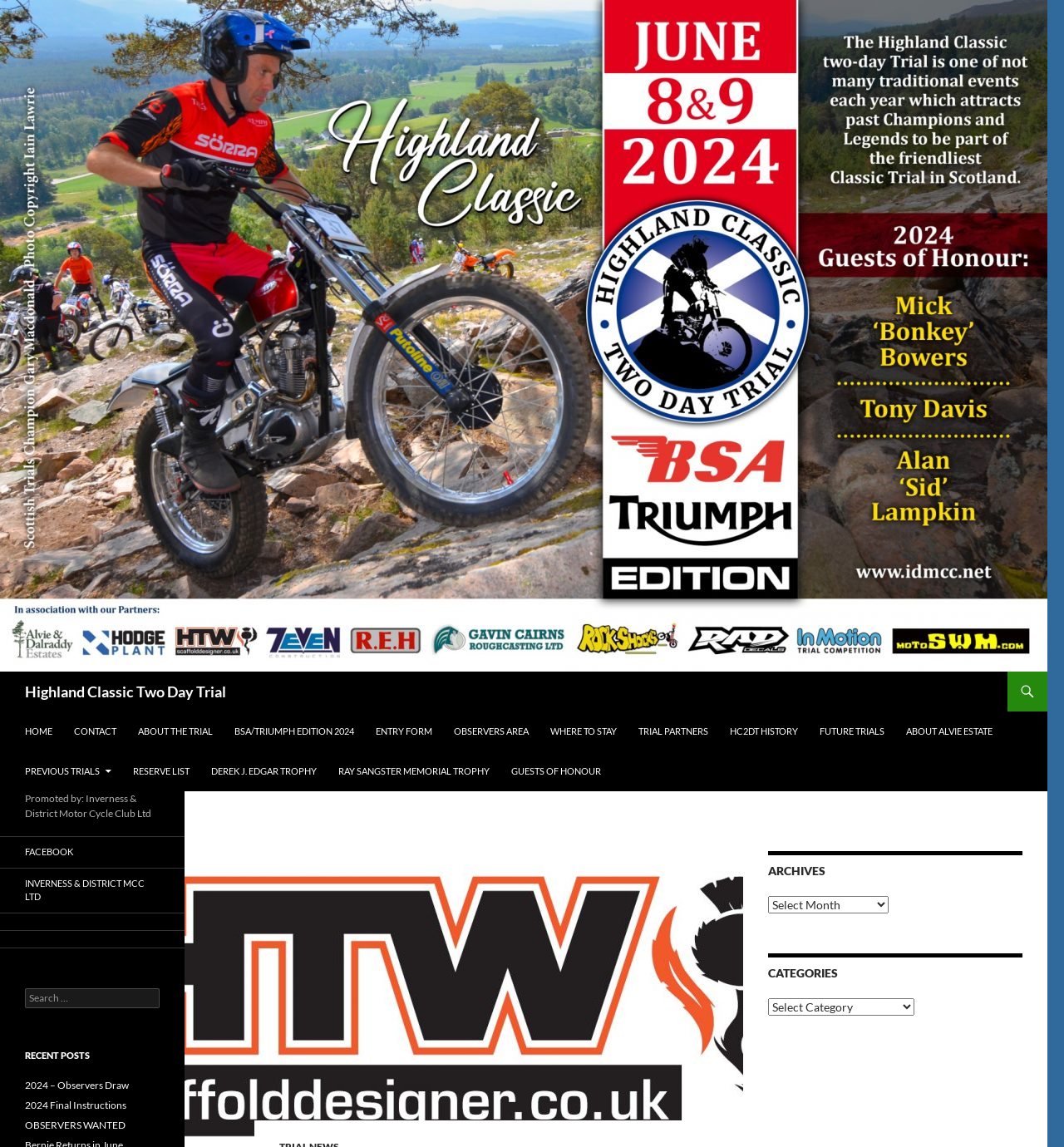Point out the bounding box coordinates of the section to click in order to follow this instruction: "Go to HOME page".

[0.014, 0.62, 0.059, 0.655]